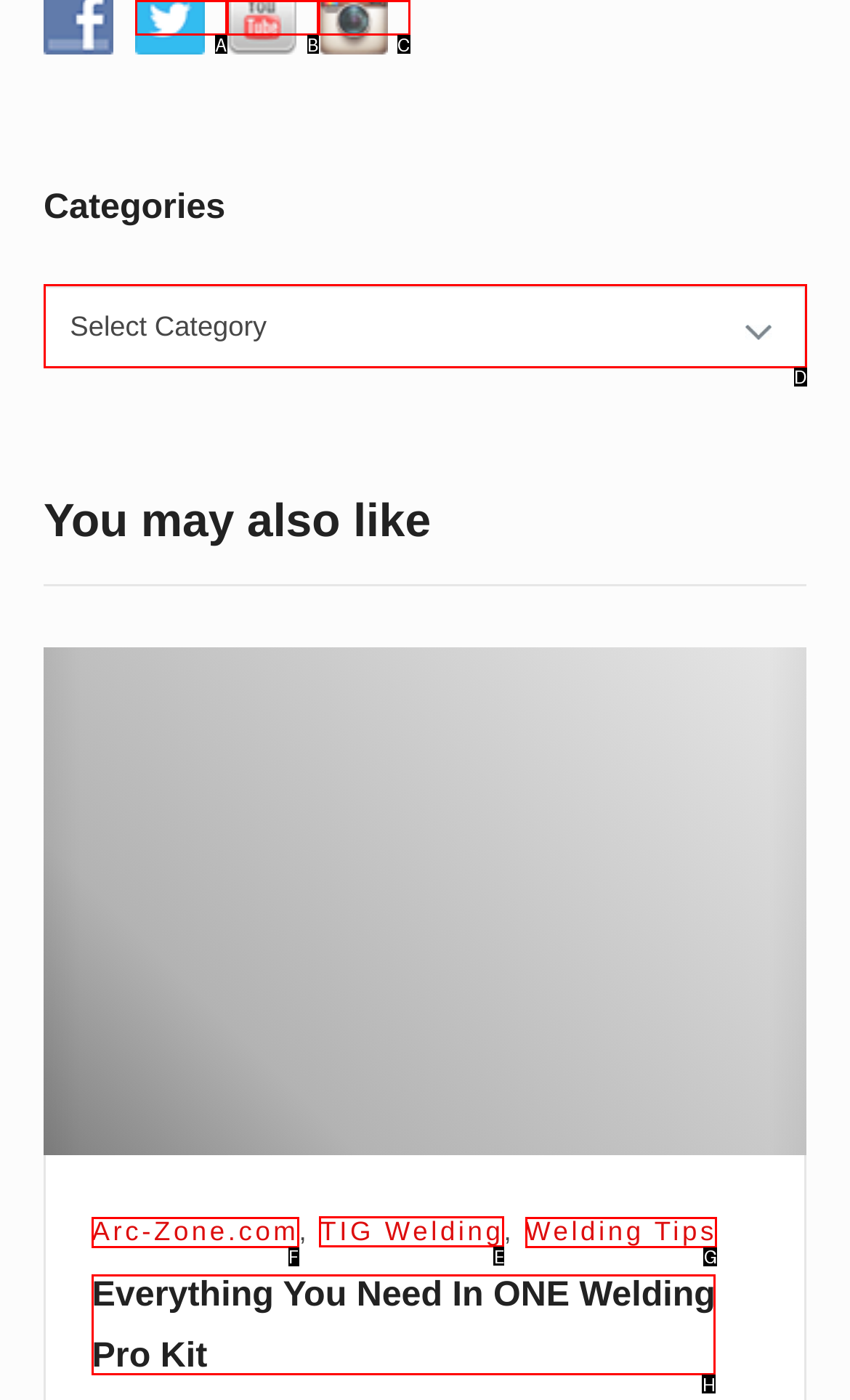Identify the correct UI element to click to achieve the task: Learn about TIG Welding.
Answer with the letter of the appropriate option from the choices given.

E